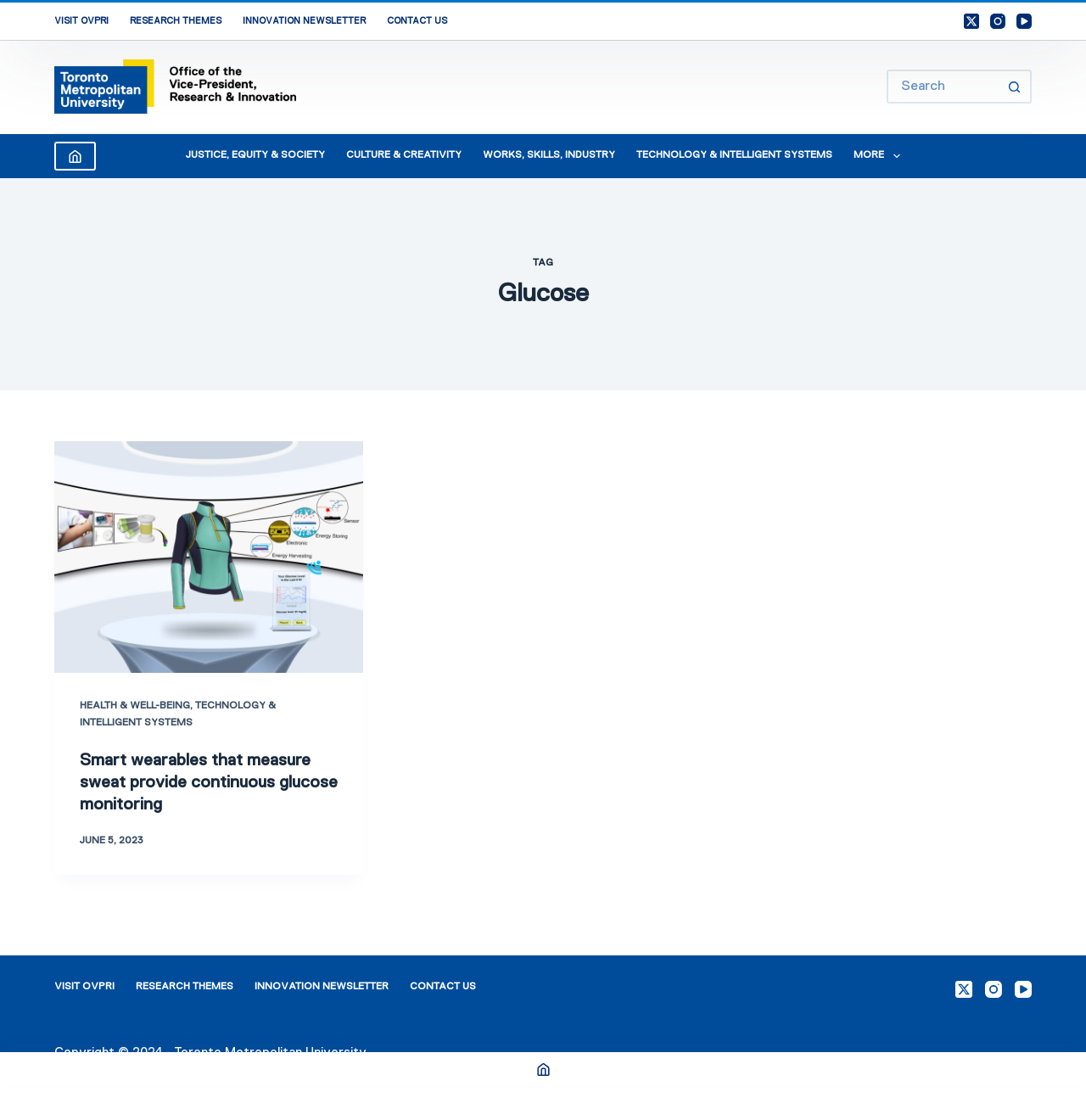Determine the bounding box coordinates for the region that must be clicked to execute the following instruction: "Read the article about smart wearables for glucose monitoring".

[0.05, 0.394, 0.334, 0.601]